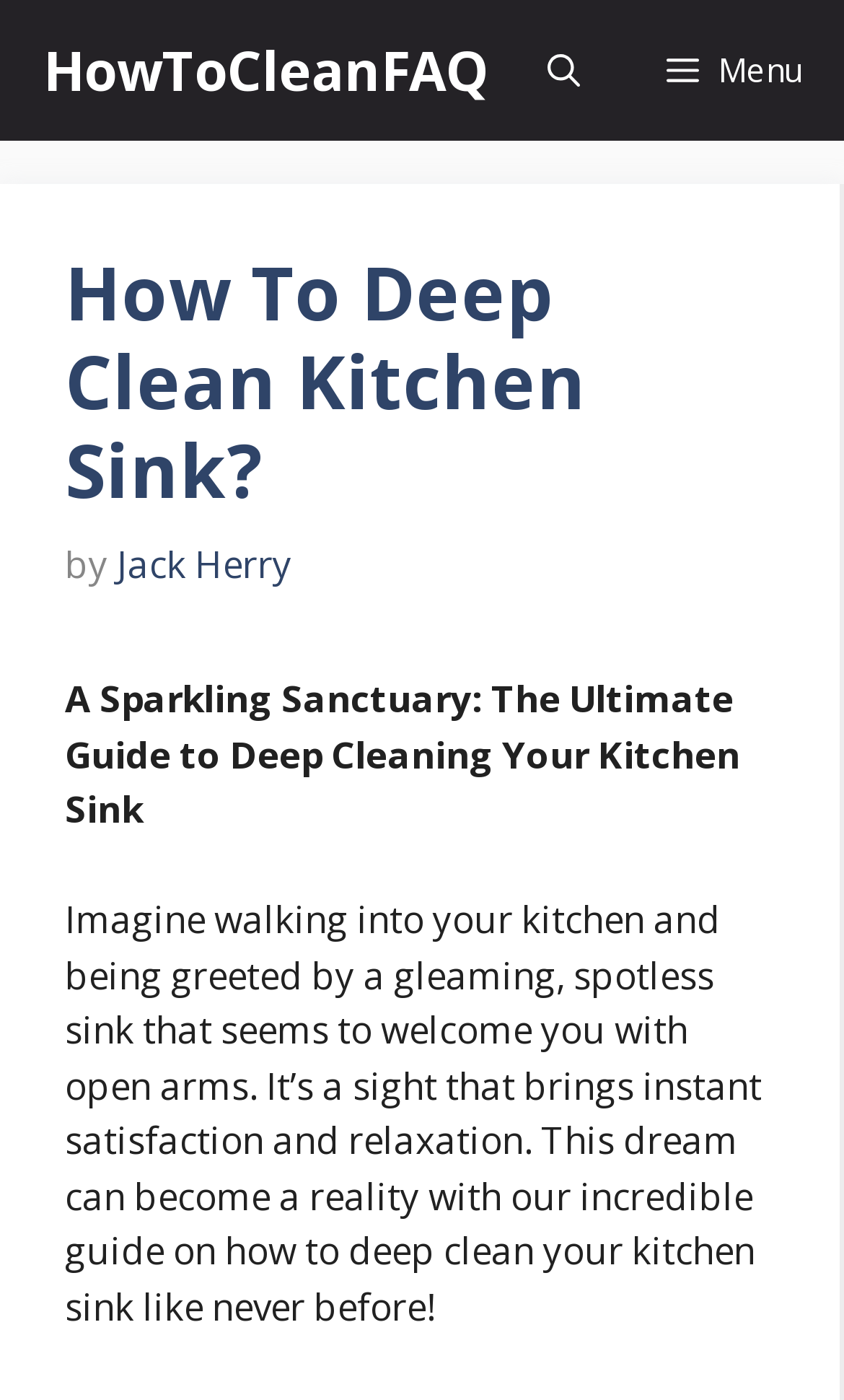What is the purpose of the guide?
Using the information presented in the image, please offer a detailed response to the question.

The purpose of the guide can be inferred from the text, which mentions 'how to deep clean your kitchen sink like never before', indicating that the guide is intended to help users deep clean their kitchen sink.